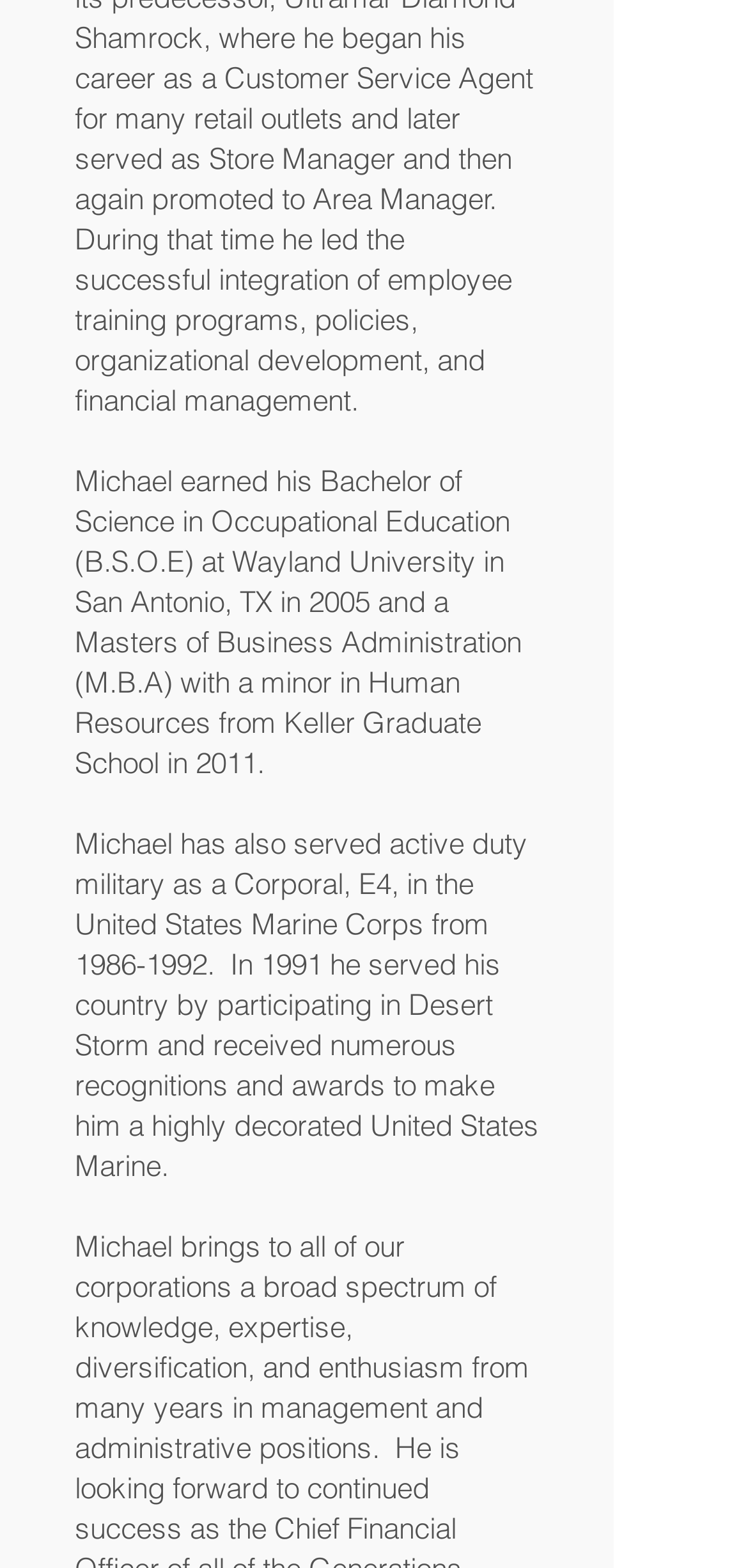Provide the bounding box coordinates of the UI element this sentence describes: "1986-1992".

[0.1, 0.603, 0.277, 0.626]